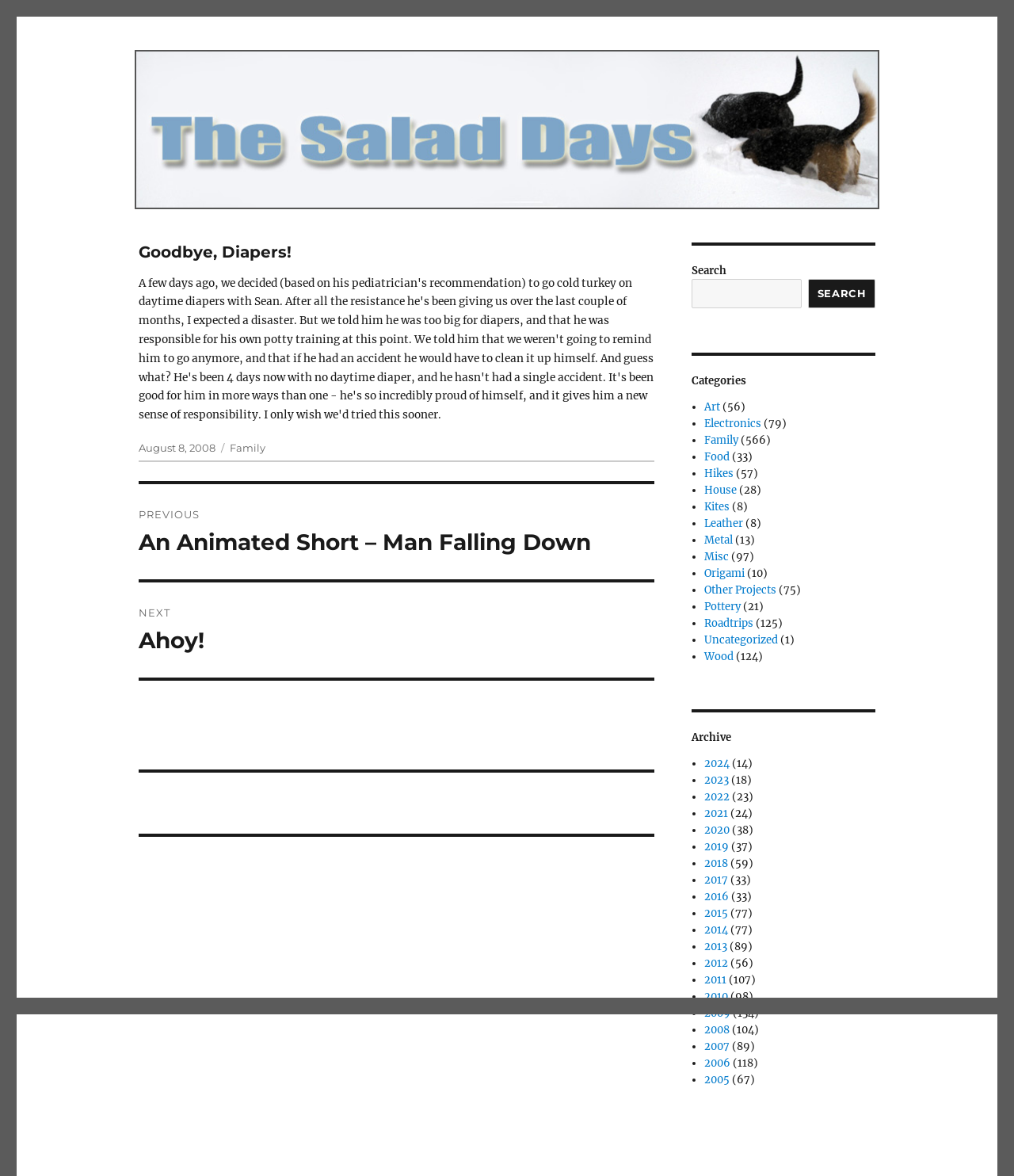Find the bounding box coordinates for the UI element whose description is: "The Salad Days". The coordinates should be four float numbers between 0 and 1, in the format [left, top, right, bottom].

[0.103, 0.017, 0.276, 0.04]